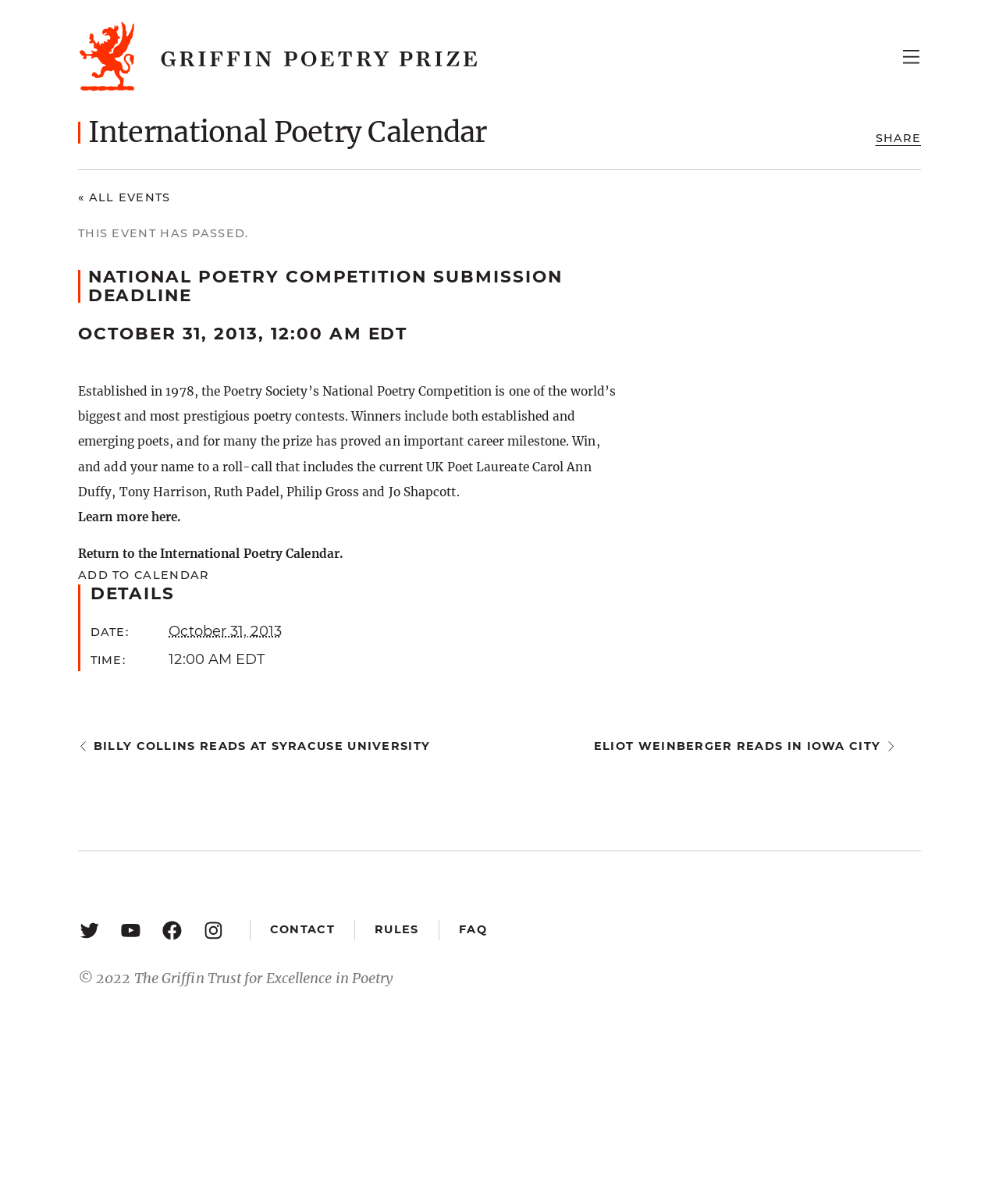What is the name of the organization behind the National Poetry Competition?
Analyze the screenshot and provide a detailed answer to the question.

I found the answer by looking at the main content section of the webpage, where there is a description of the National Poetry Competition that mentions 'the Poetry Society’s National Poetry Competition'. This suggests that the organization behind the National Poetry Competition is the Poetry Society.